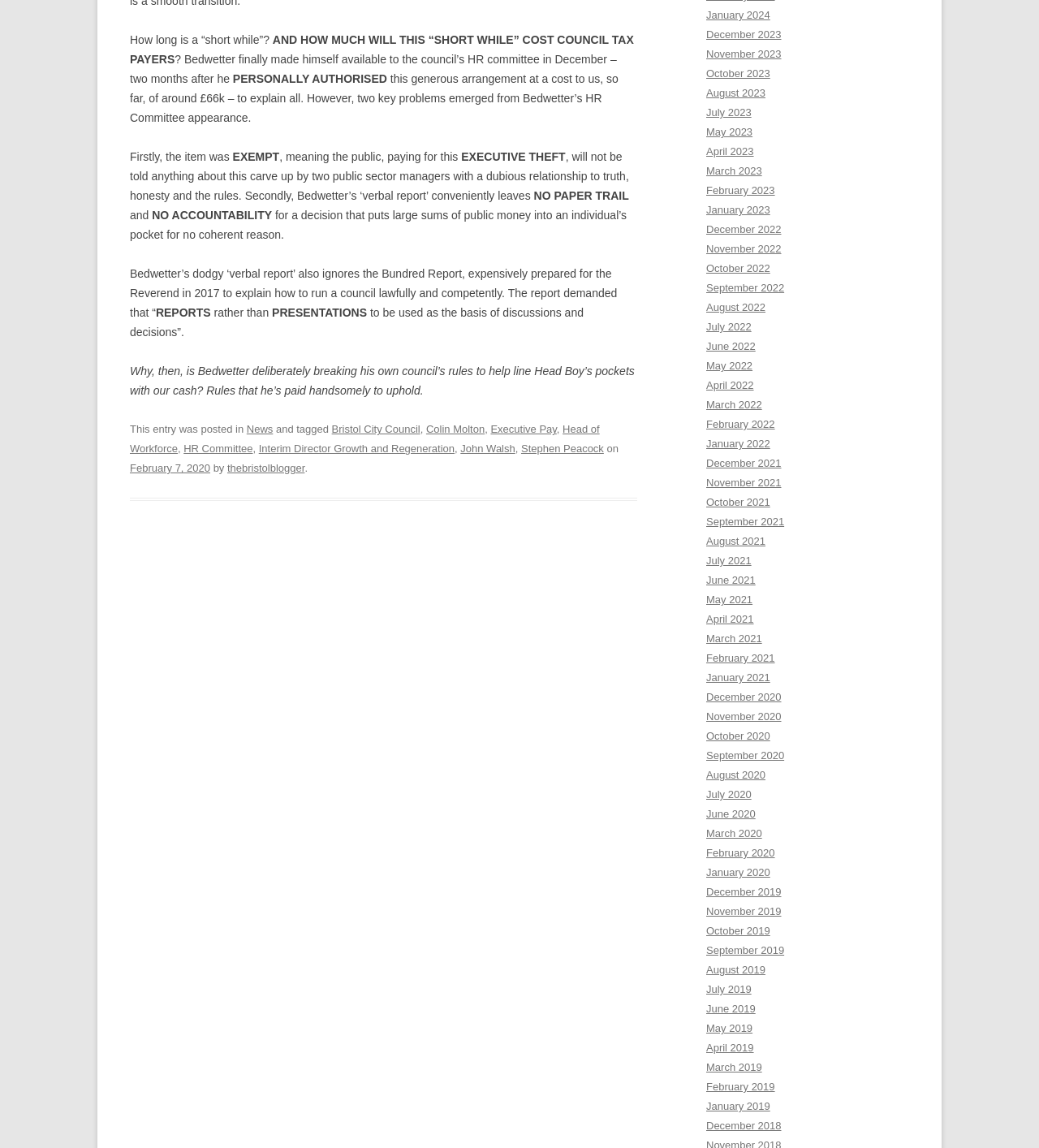Please provide a short answer using a single word or phrase for the question:
What is Bedwetter's role in the council?

HR Committee